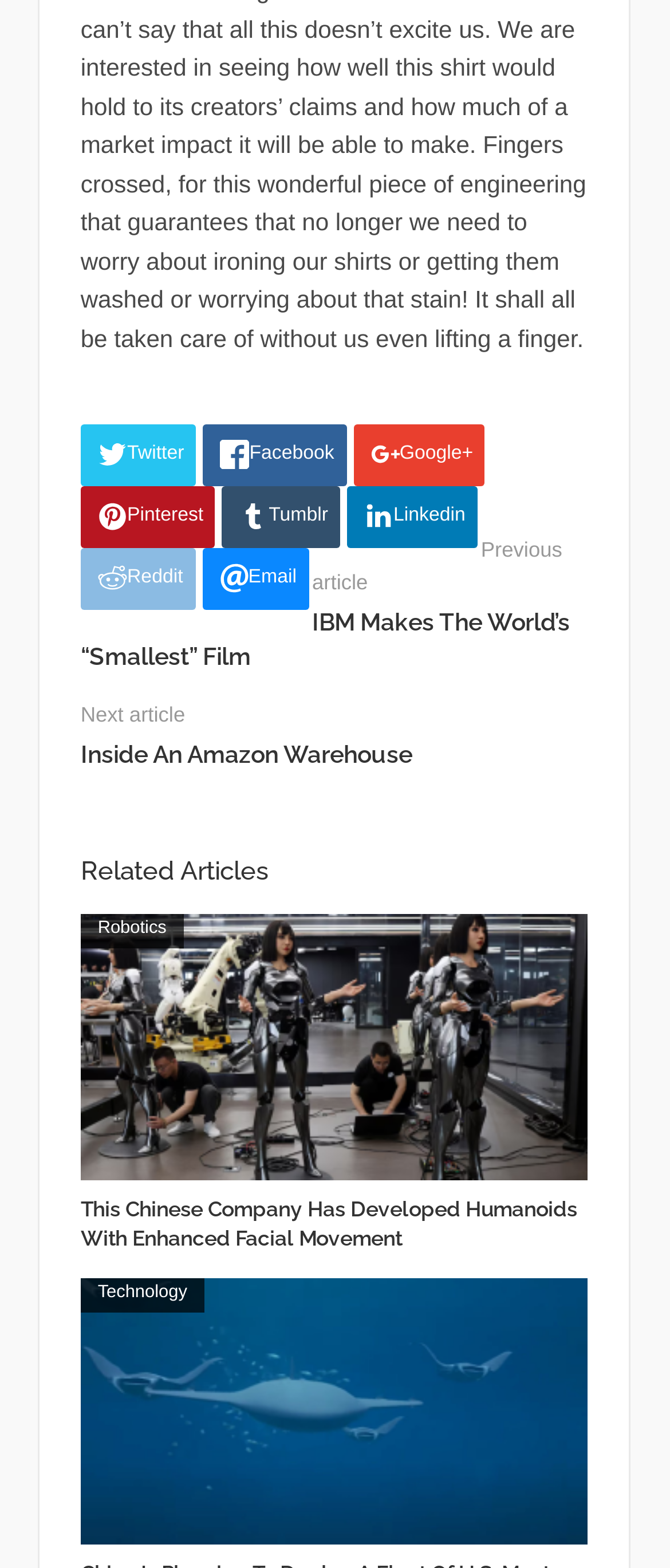What is the position of the 'Next article' button?
Utilize the information in the image to give a detailed answer to the question.

By analyzing the bounding box coordinates of the 'Next article' button, I found that it is positioned below the main article, with a y1 coordinate of 0.448, which is higher than the y1 coordinates of the main article headings.